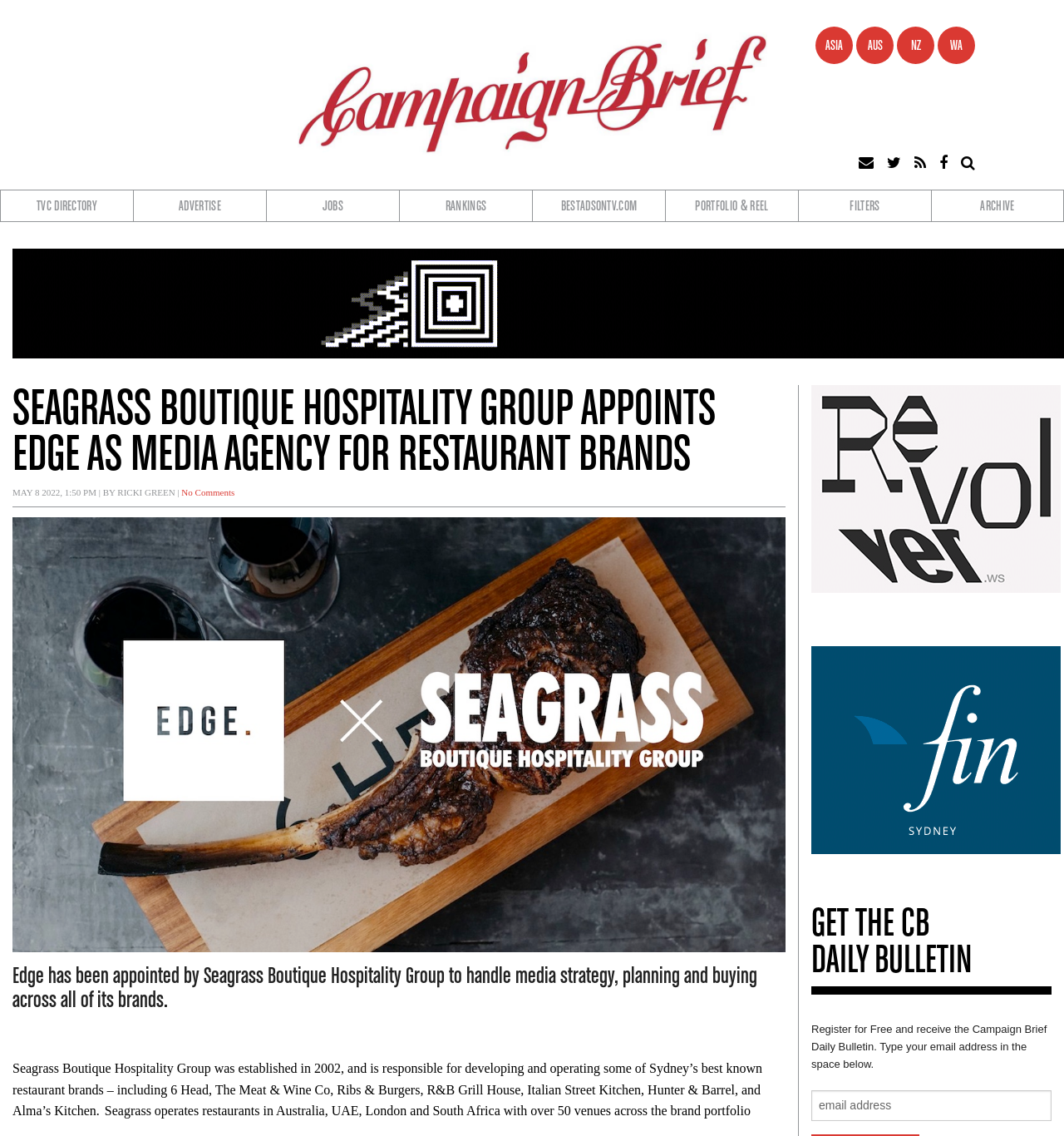Identify the bounding box coordinates of the clickable region necessary to fulfill the following instruction: "Read the article about Seagrass Boutique Hospitality Group". The bounding box coordinates should be four float numbers between 0 and 1, i.e., [left, top, right, bottom].

[0.012, 0.341, 0.738, 0.422]